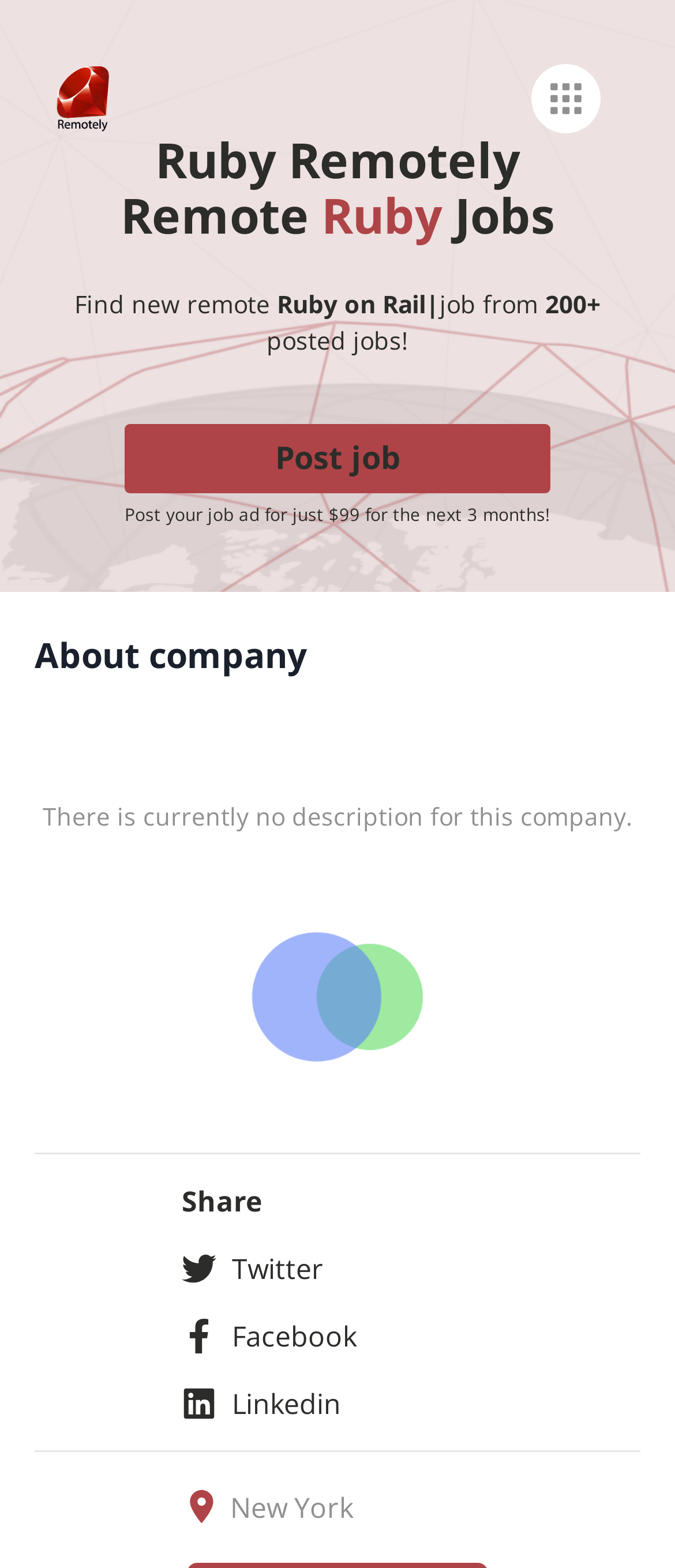Identify the bounding box for the described UI element: "aria-label="menu-btn"".

[0.787, 0.041, 0.89, 0.085]